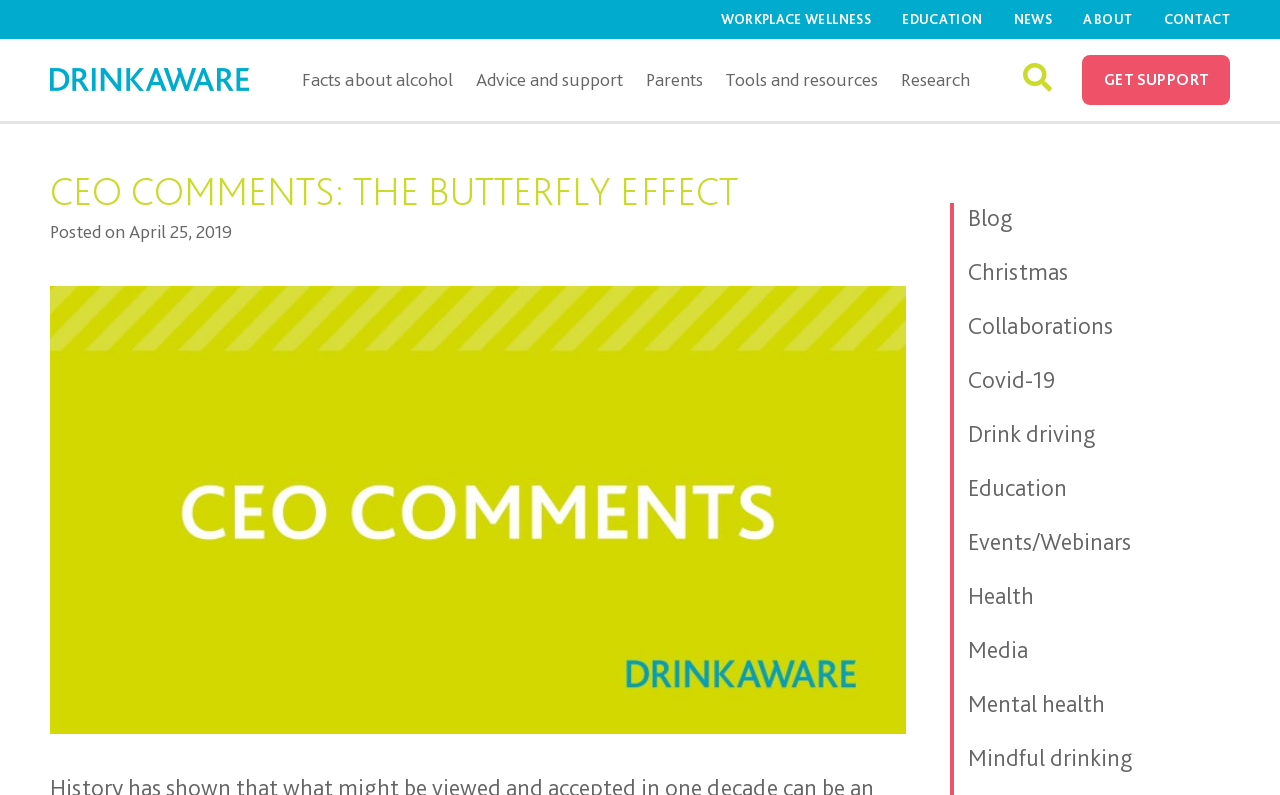Identify the first-level heading on the webpage and generate its text content.

CEO COMMENTS: THE BUTTERFLY EFFECT